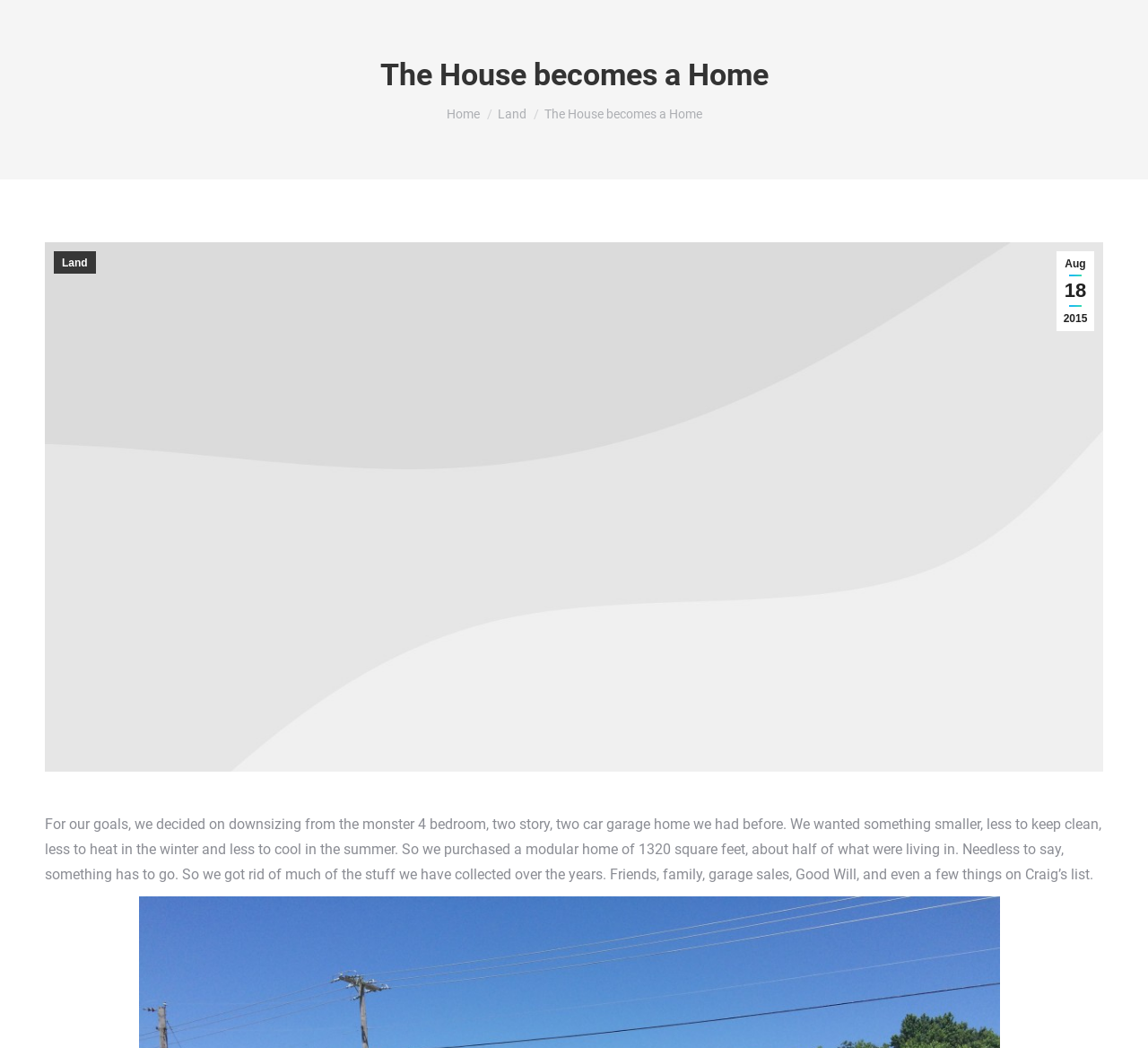Why did the author downsize?
Please use the image to deliver a detailed and complete answer.

The author mentions that they wanted 'something smaller, less to keep clean, less to heat in the winter and less to cool in the summer', which implies that they downsized to reduce maintenance and energy costs.